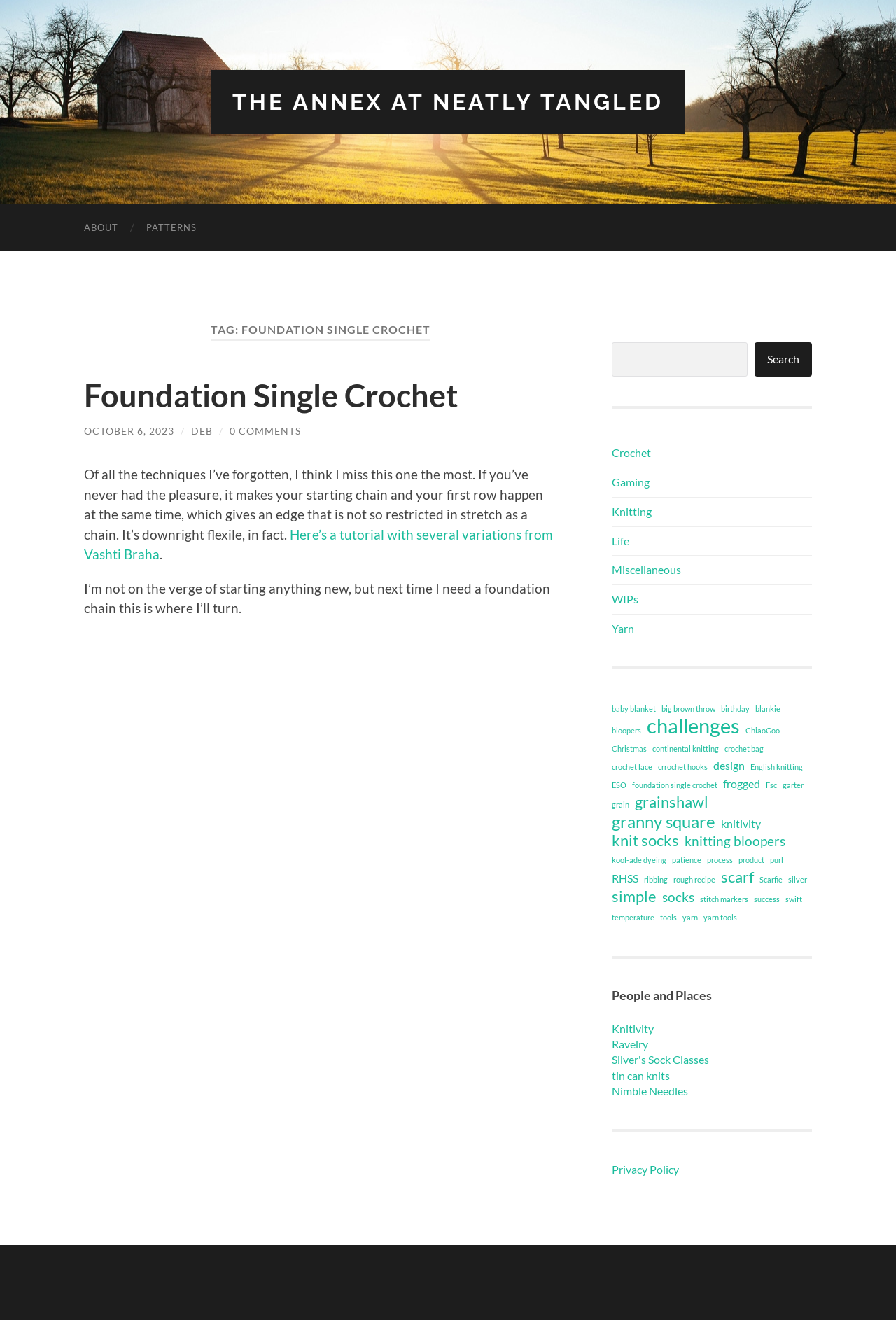What is the topic of the article?
Could you answer the question with a detailed and thorough explanation?

I determined the answer by looking at the heading 'TAG: FOUNDATION SINGLE CROCHET' and the article title 'Foundation Single Crochet' which suggests that the topic of the article is about Foundation Single Crochet.